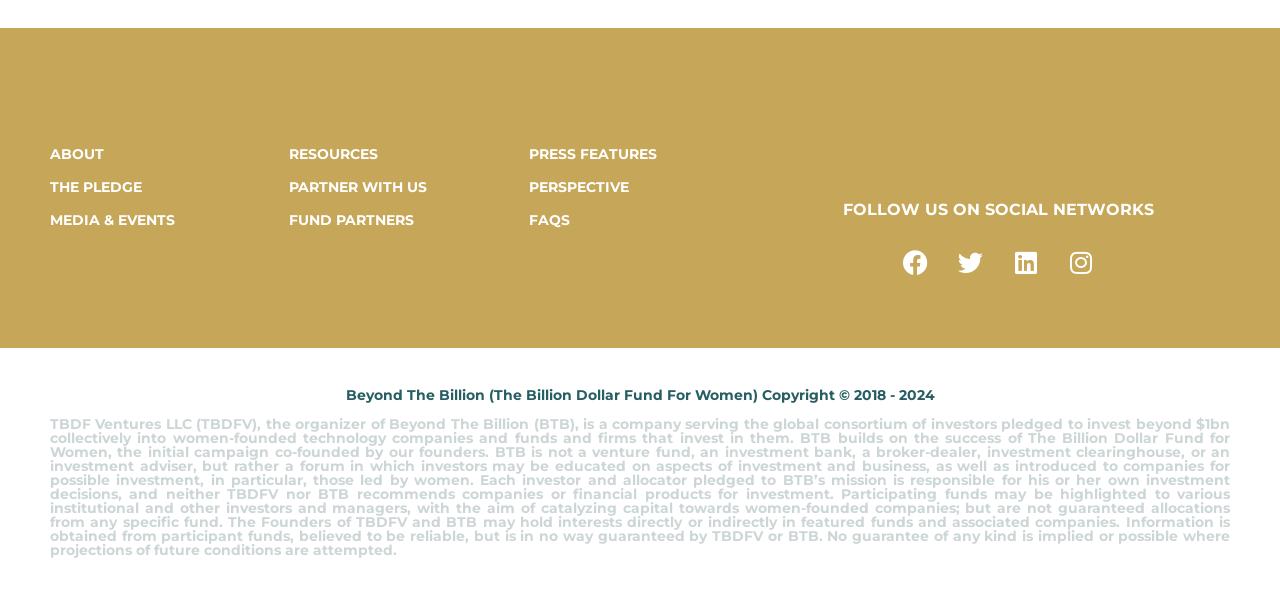Locate the bounding box coordinates of the clickable area needed to fulfill the instruction: "Learn about PRESS FEATURES".

[0.413, 0.241, 0.584, 0.277]